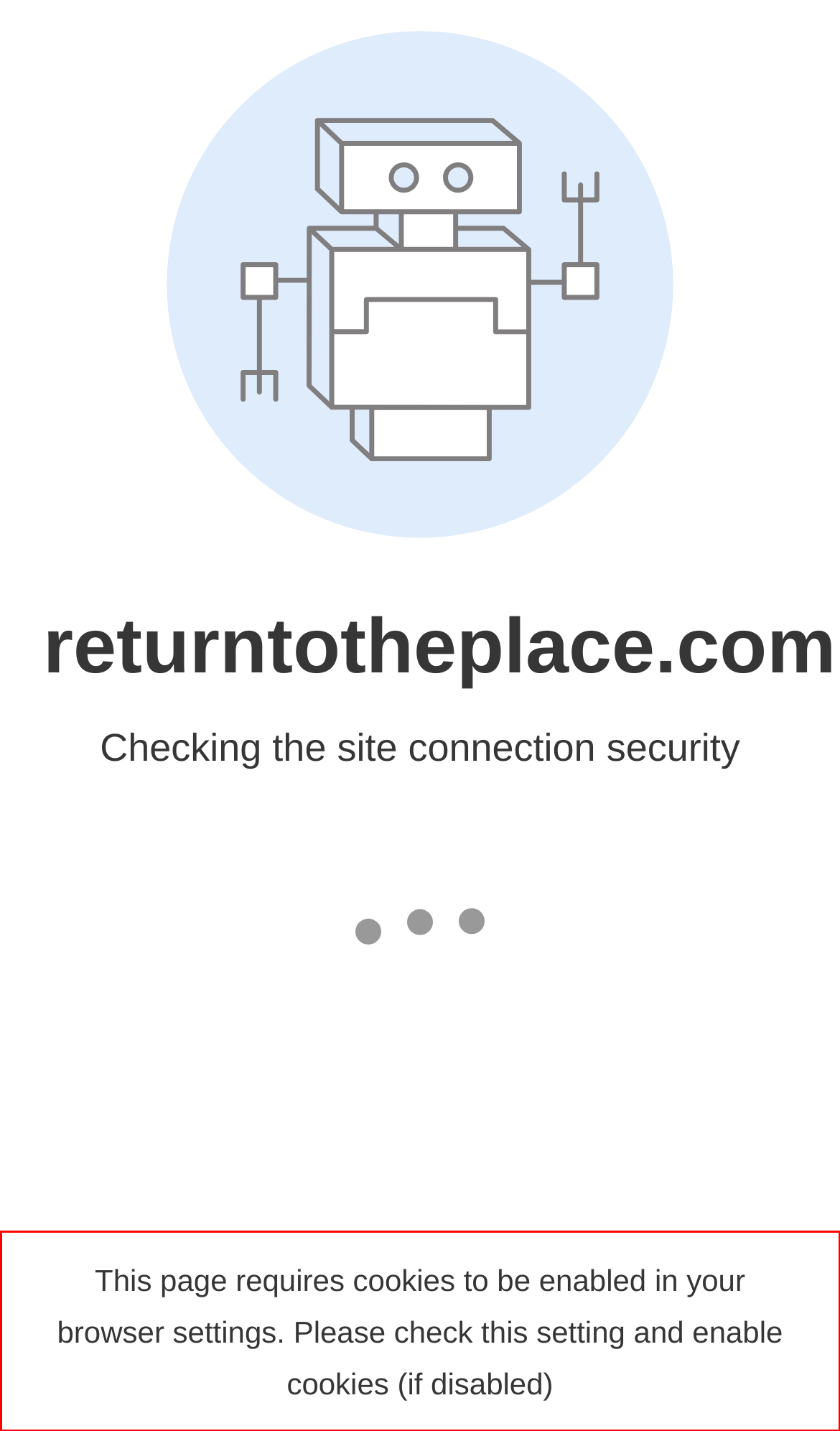Please take the screenshot of the webpage, find the red bounding box, and generate the text content that is within this red bounding box.

This page requires cookies to be enabled in your browser settings. Please check this setting and enable cookies (if disabled)